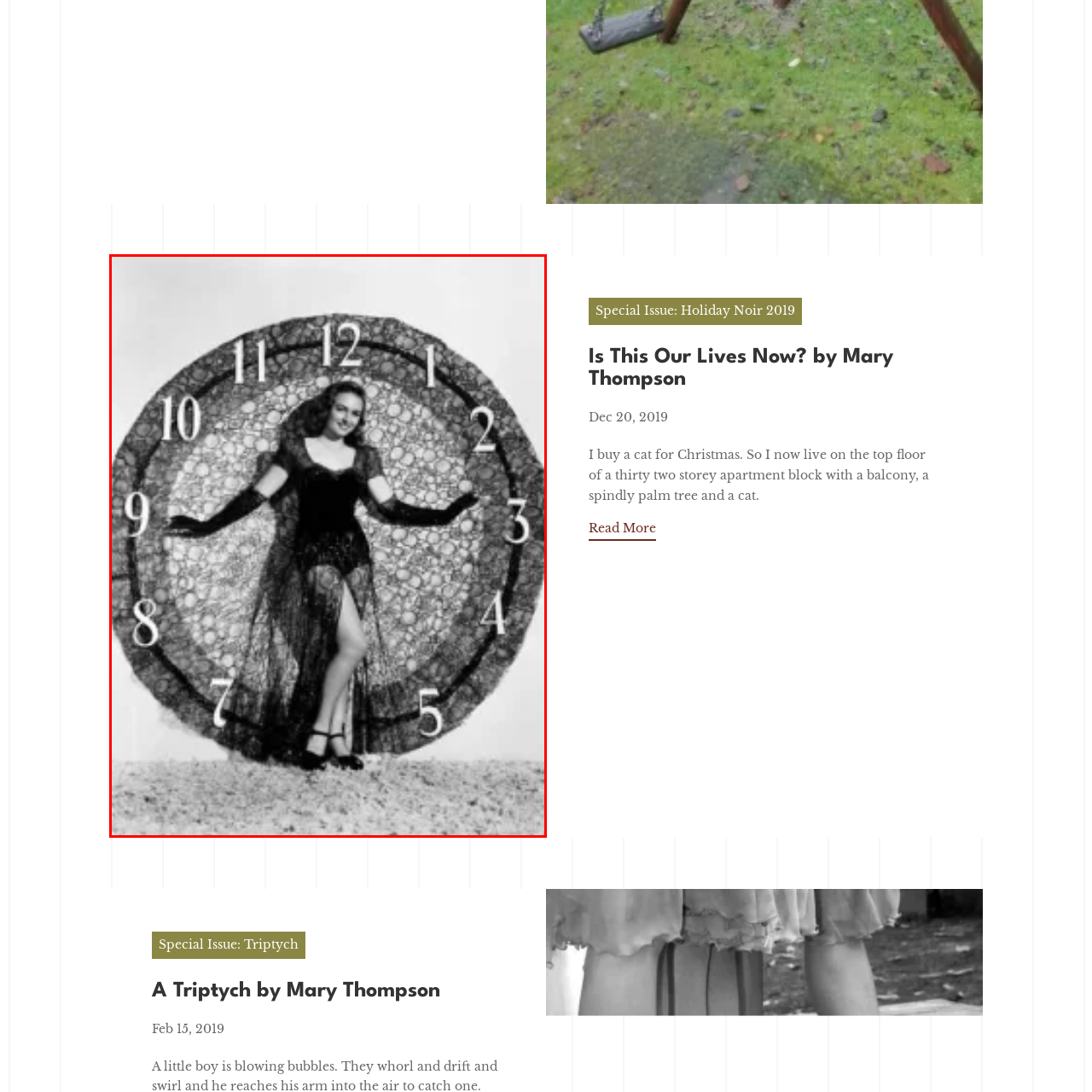What is the dominant color of the woman's dress?
Study the image within the red bounding box and deliver a detailed answer.

The caption describes the woman's dress as a 'fitted dark dress adorned with delicate details', indicating that the dominant color of her dress is dark.